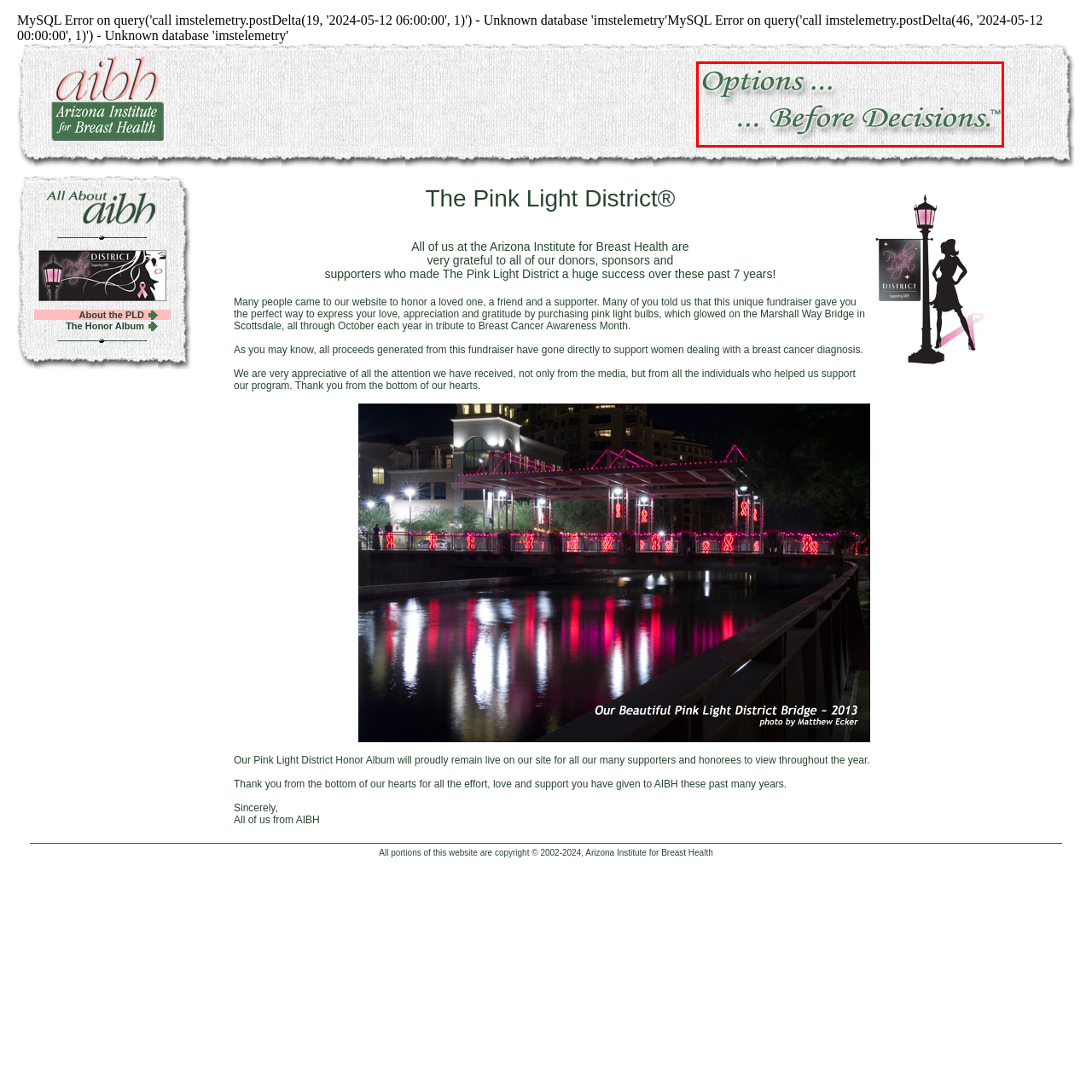Direct your attention to the image encased in a red frame, What is the color of the text? Please answer in one word or a brief phrase.

rich green